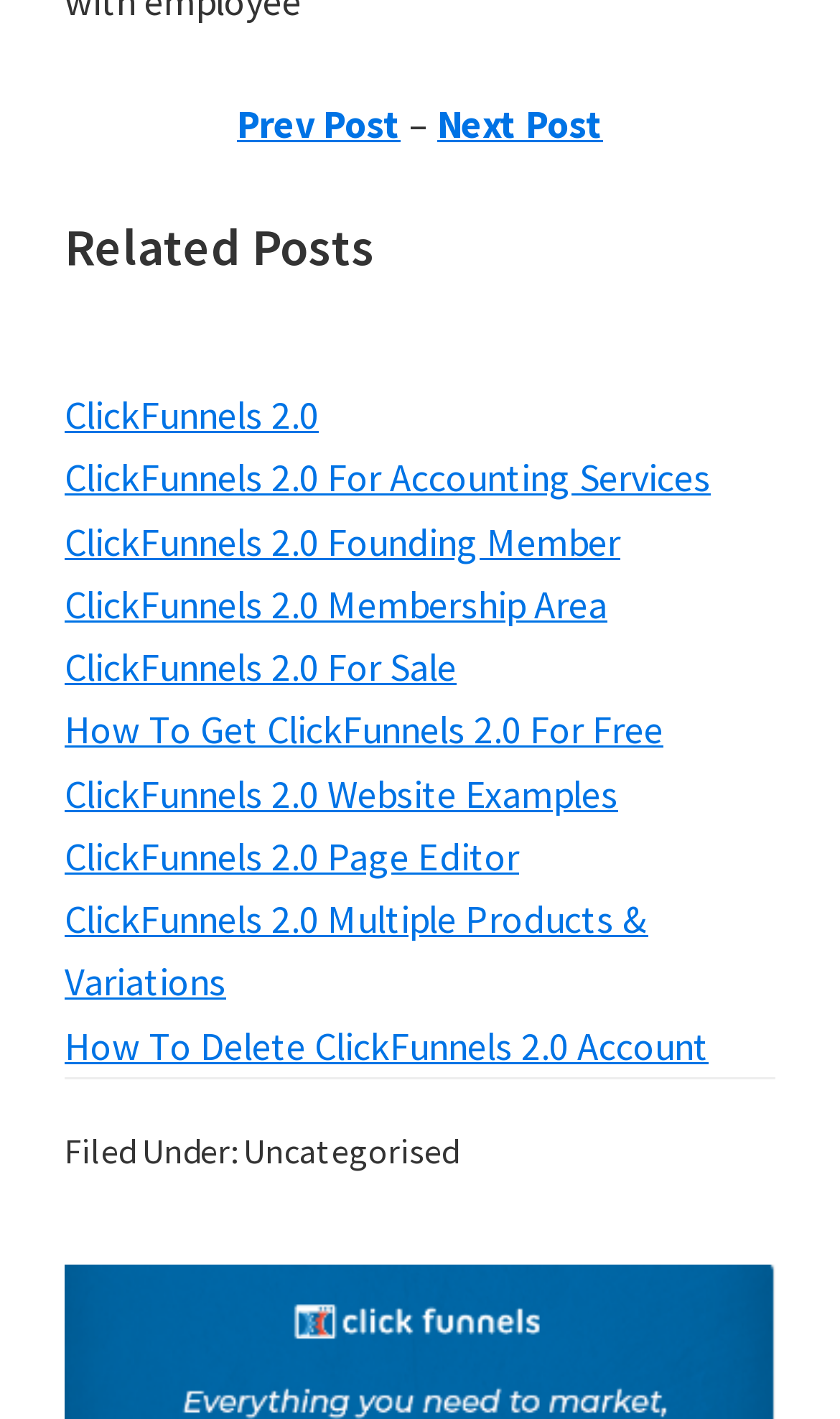Identify the bounding box coordinates of the clickable region required to complete the instruction: "go to next post". The coordinates should be given as four float numbers within the range of 0 and 1, i.e., [left, top, right, bottom].

[0.521, 0.07, 0.718, 0.105]